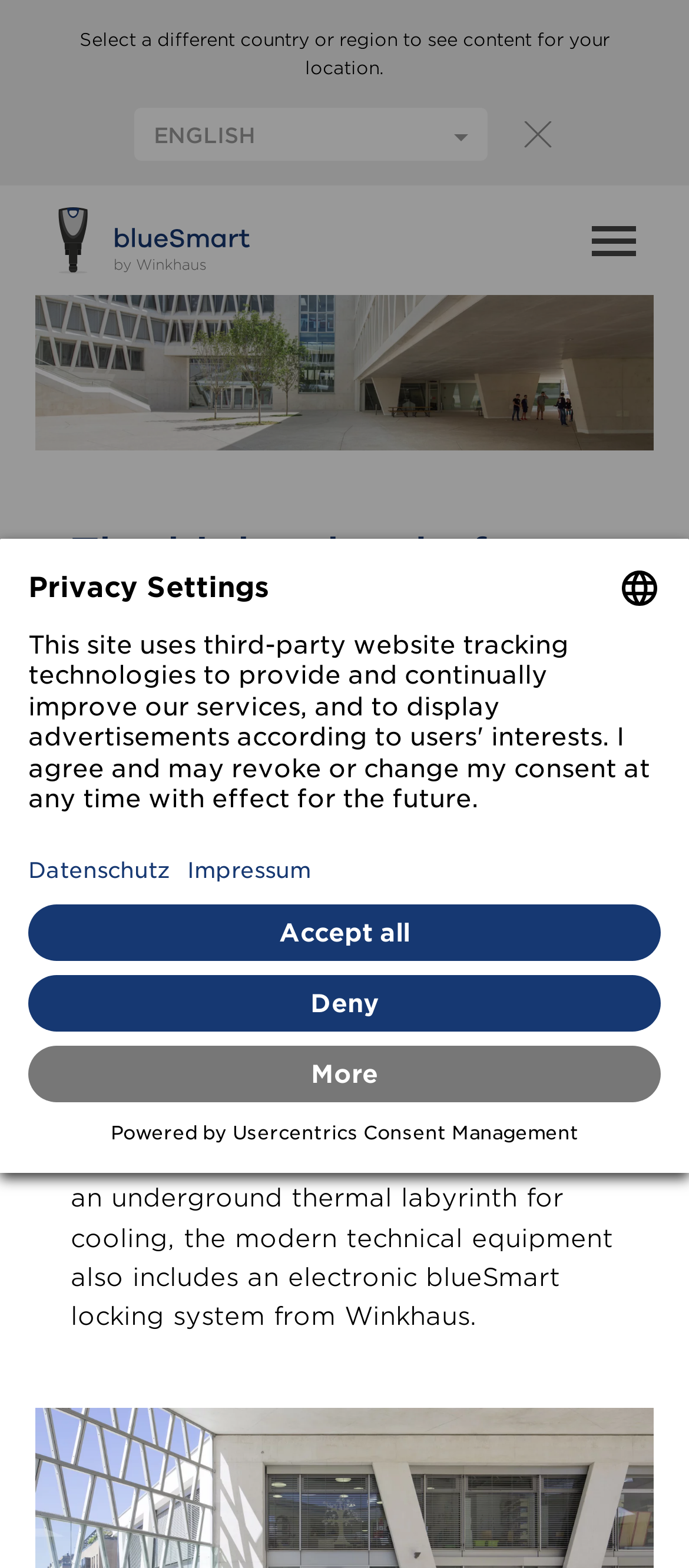Find the bounding box coordinates of the clickable element required to execute the following instruction: "Read more about the German School in Madrid". Provide the coordinates as four float numbers between 0 and 1, i.e., [left, top, right, bottom].

[0.103, 0.436, 0.751, 0.501]